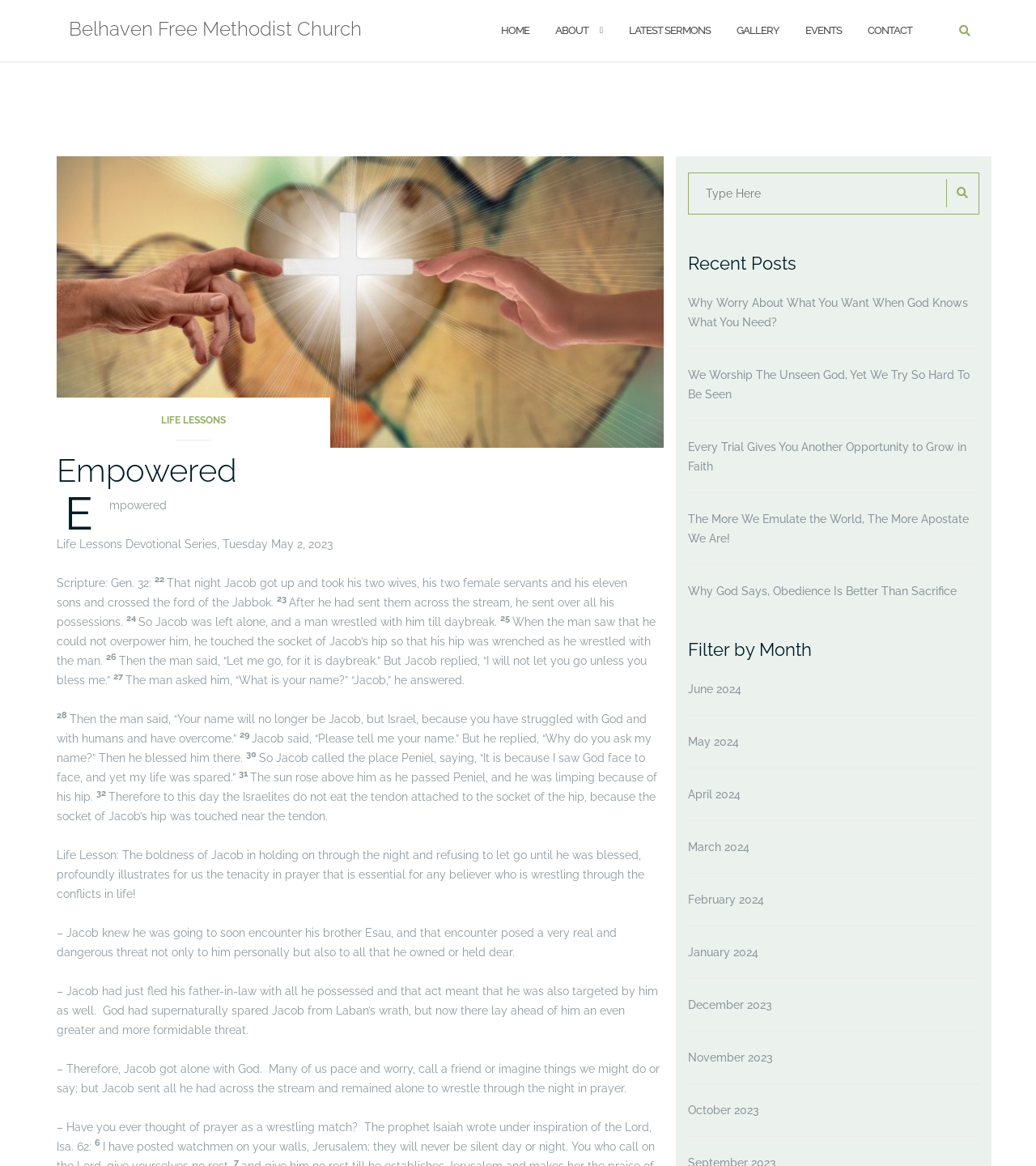Given the element description Belhaven Free Methodist Church, predict the bounding box coordinates for the UI element in the webpage screenshot. The format should be (top-left x, top-left y, bottom-right x, bottom-right y), and the values should be between 0 and 1.

[0.066, 0.007, 0.349, 0.046]